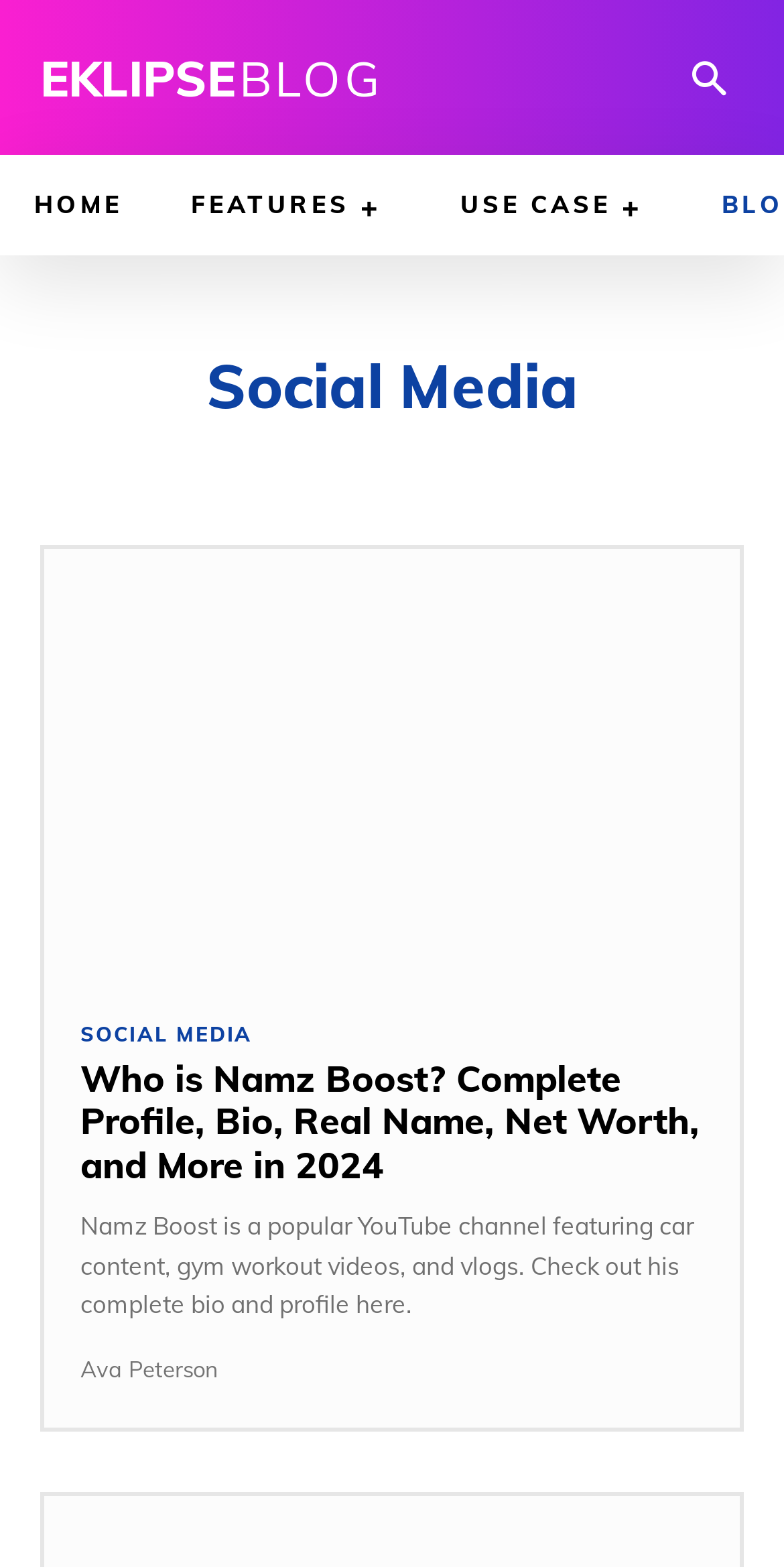Determine the coordinates of the bounding box for the clickable area needed to execute this instruction: "read about social media".

[0.263, 0.227, 0.737, 0.266]